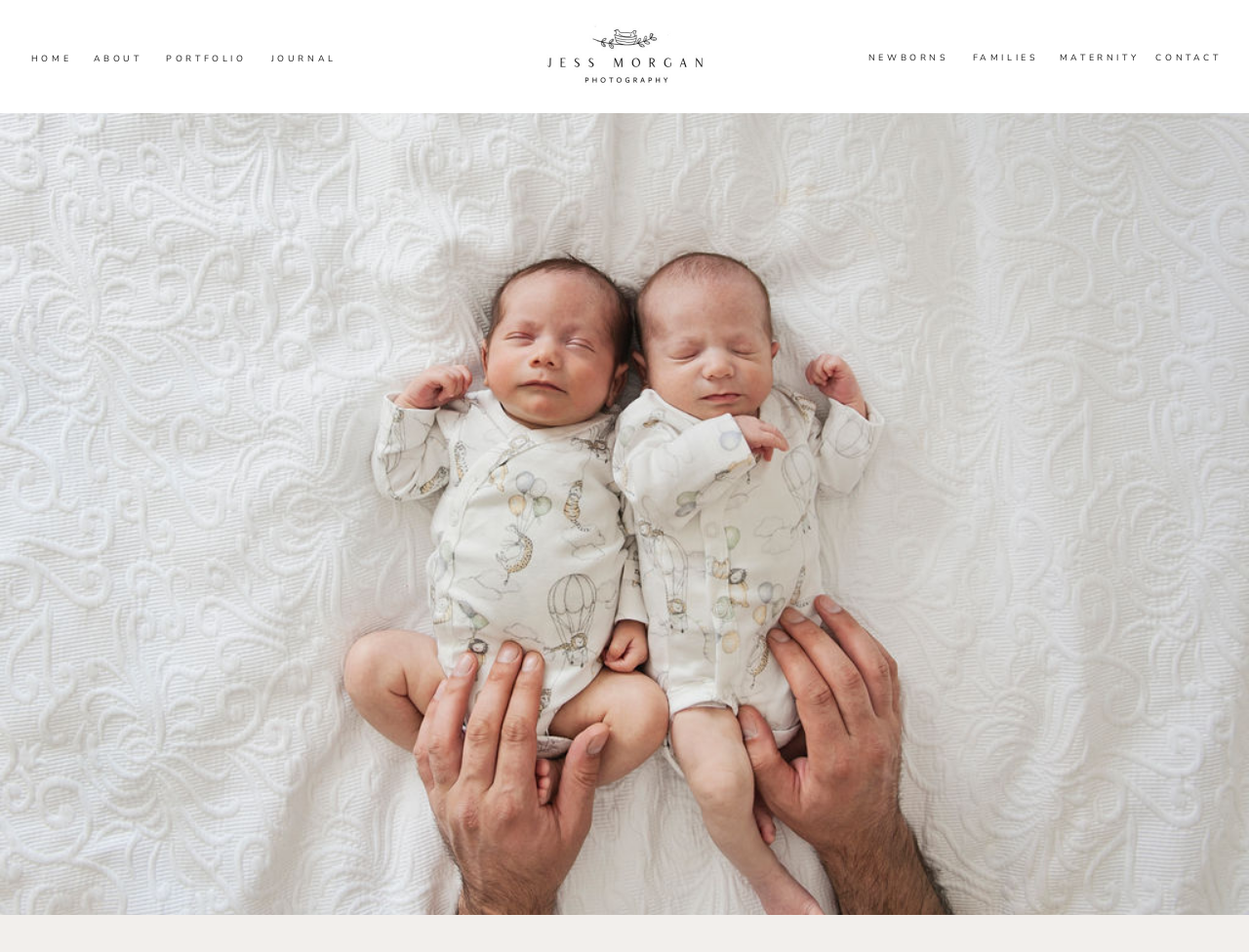Could you determine the bounding box coordinates of the clickable element to complete the instruction: "go to home page"? Provide the coordinates as four float numbers between 0 and 1, i.e., [left, top, right, bottom].

[0.025, 0.055, 0.057, 0.068]